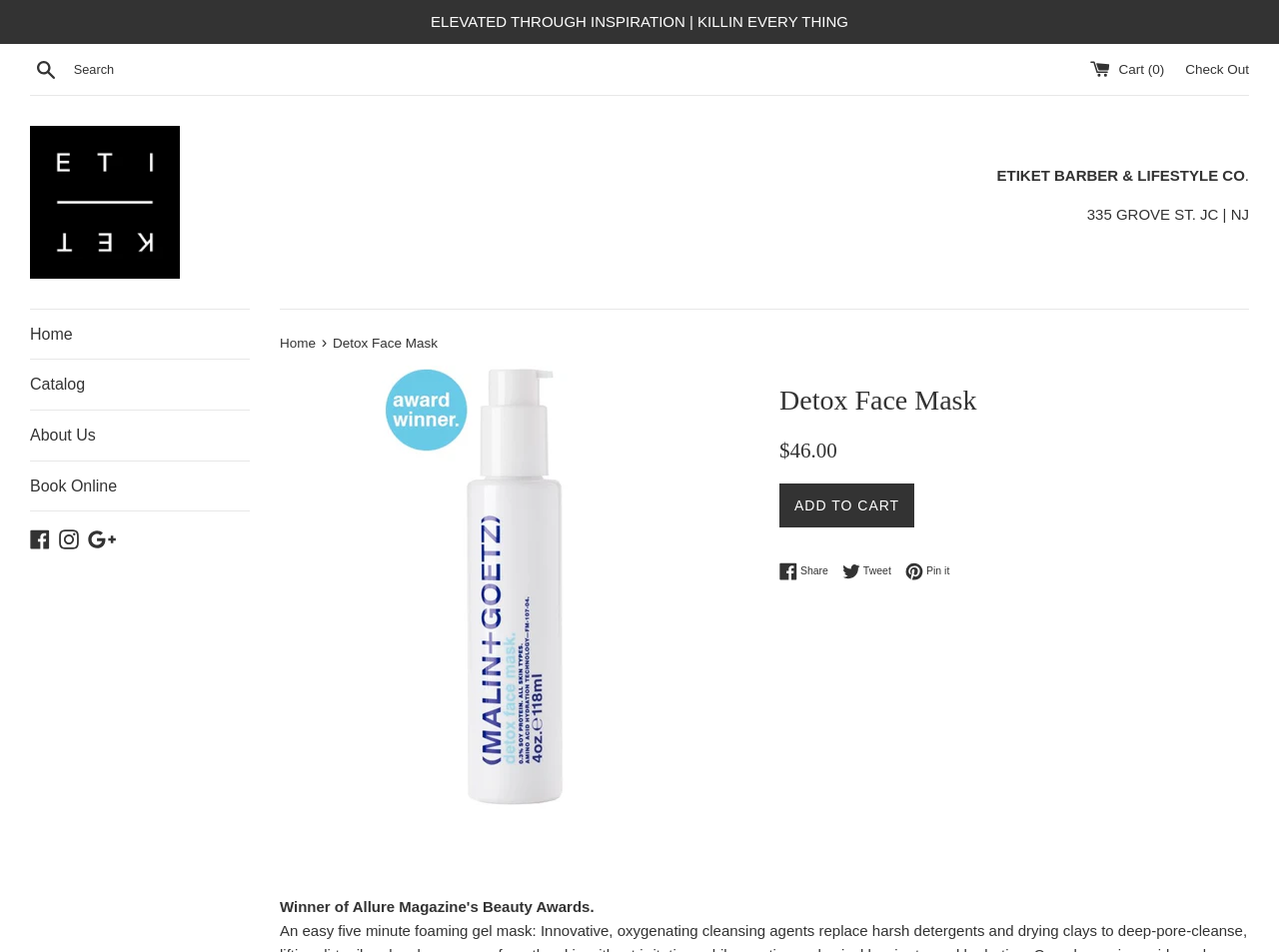Please identify the bounding box coordinates of the element's region that I should click in order to complete the following instruction: "Share on Facebook". The bounding box coordinates consist of four float numbers between 0 and 1, i.e., [left, top, right, bottom].

[0.609, 0.591, 0.655, 0.61]